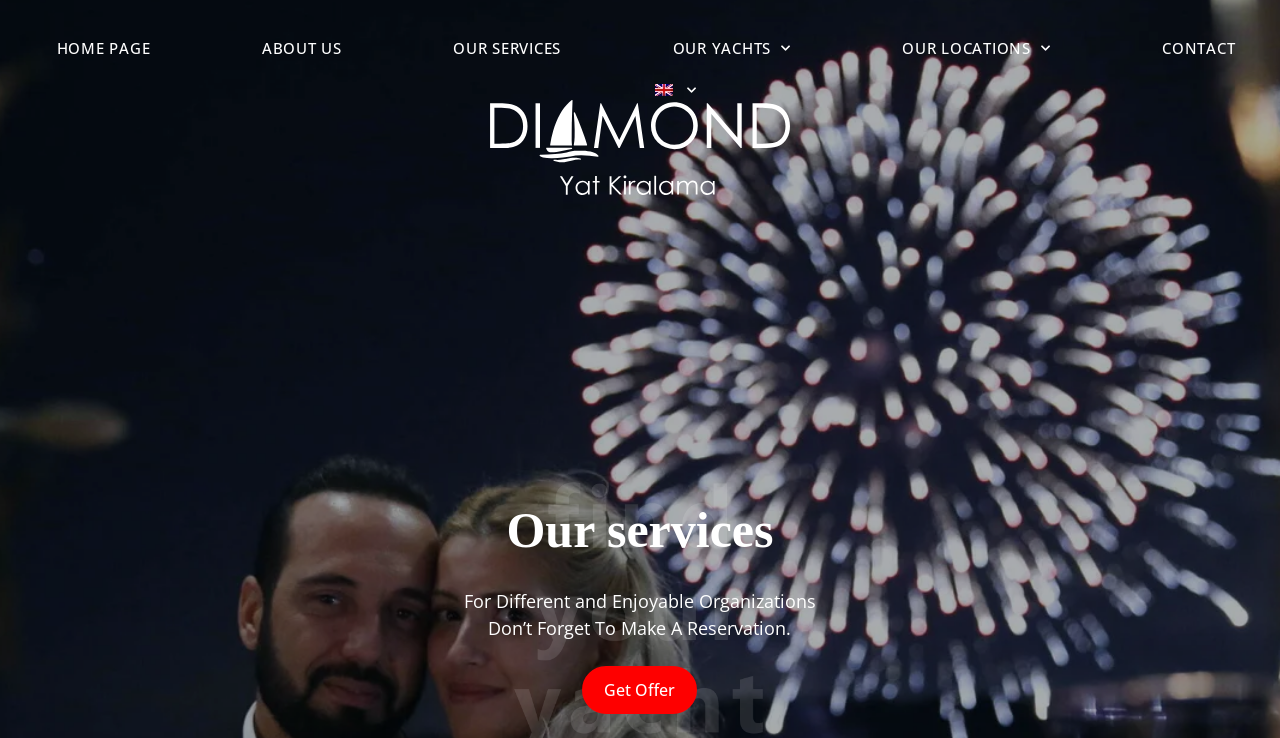Find the coordinates for the bounding box of the element with this description: "Our Yachts".

[0.505, 0.034, 0.638, 0.096]